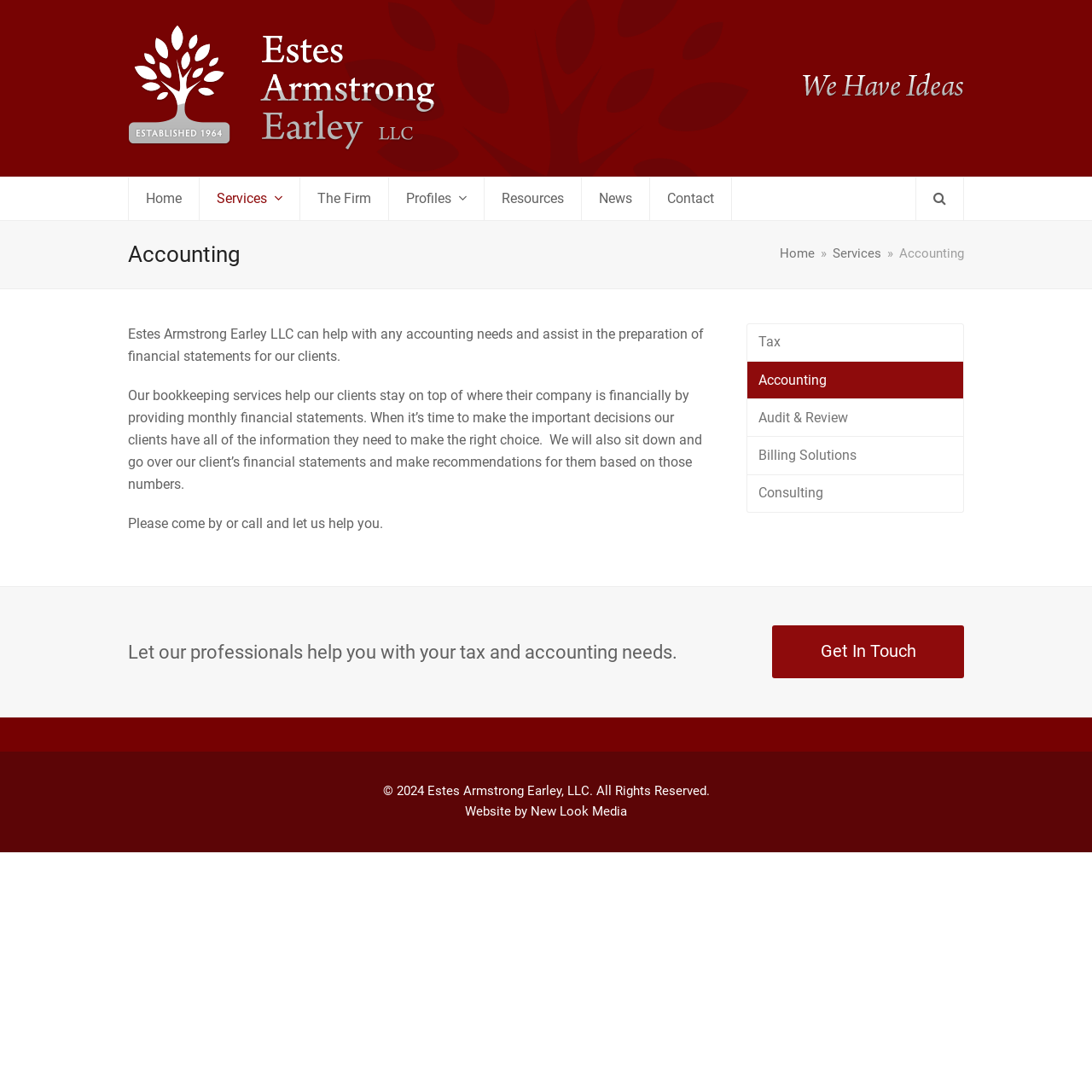Please answer the following question using a single word or phrase: 
What is the name of the company?

Estes Armstrong Earley LLC